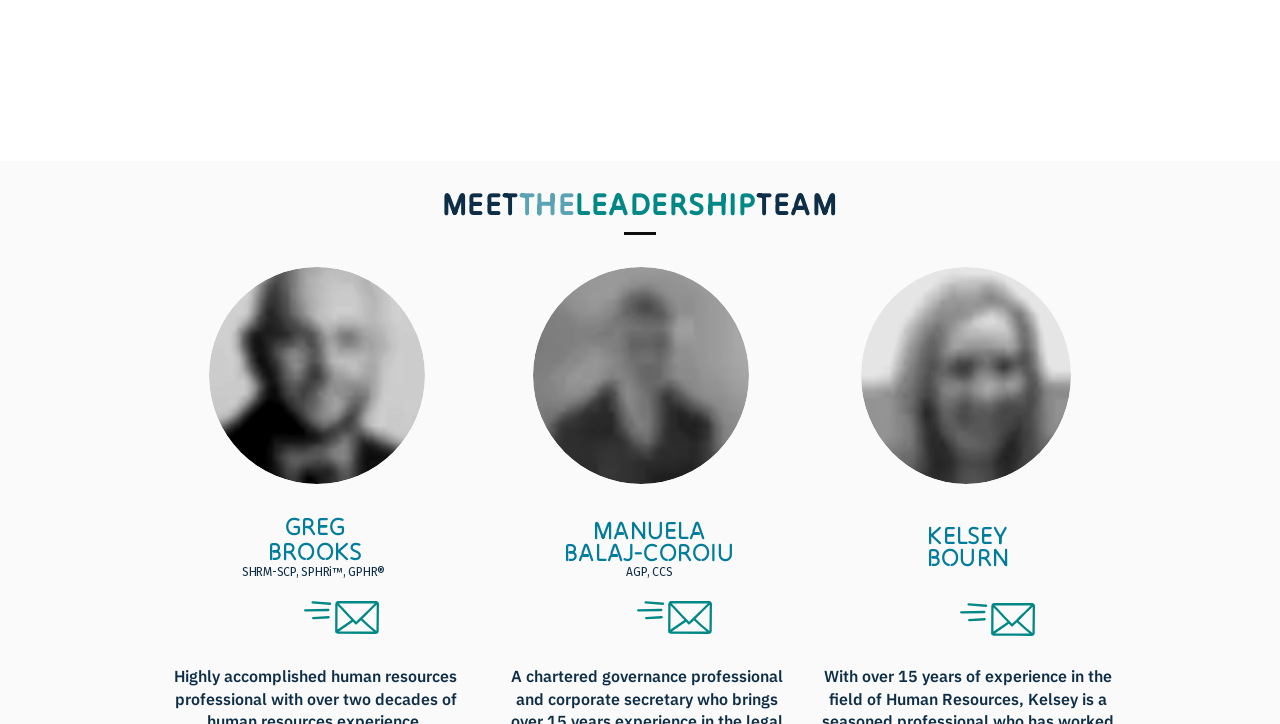What is the format of the text below each person's image?
Answer the question with a single word or phrase by looking at the picture.

Credentials